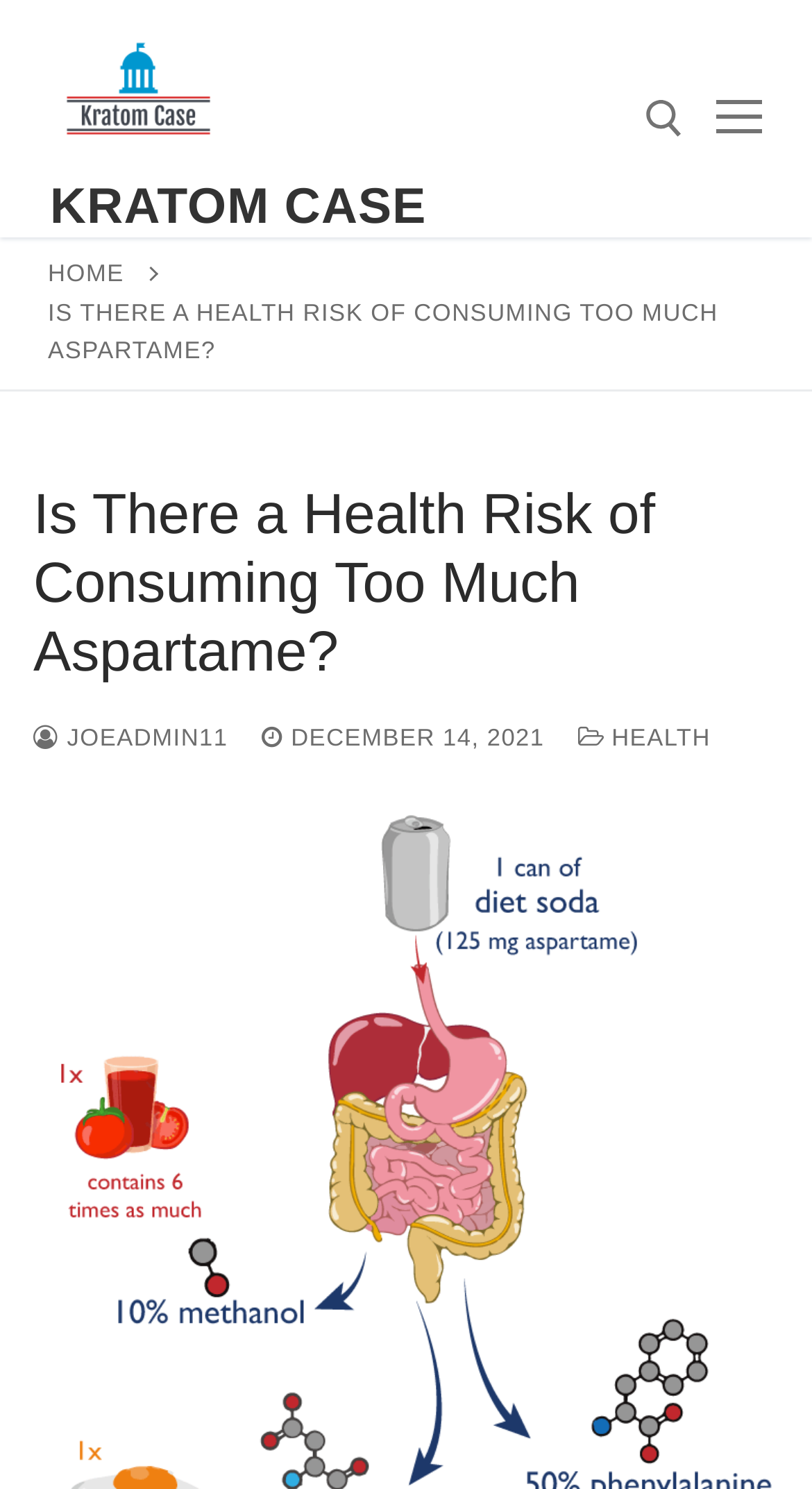Please find the bounding box coordinates of the section that needs to be clicked to achieve this instruction: "submit search".

[0.721, 0.197, 0.824, 0.251]